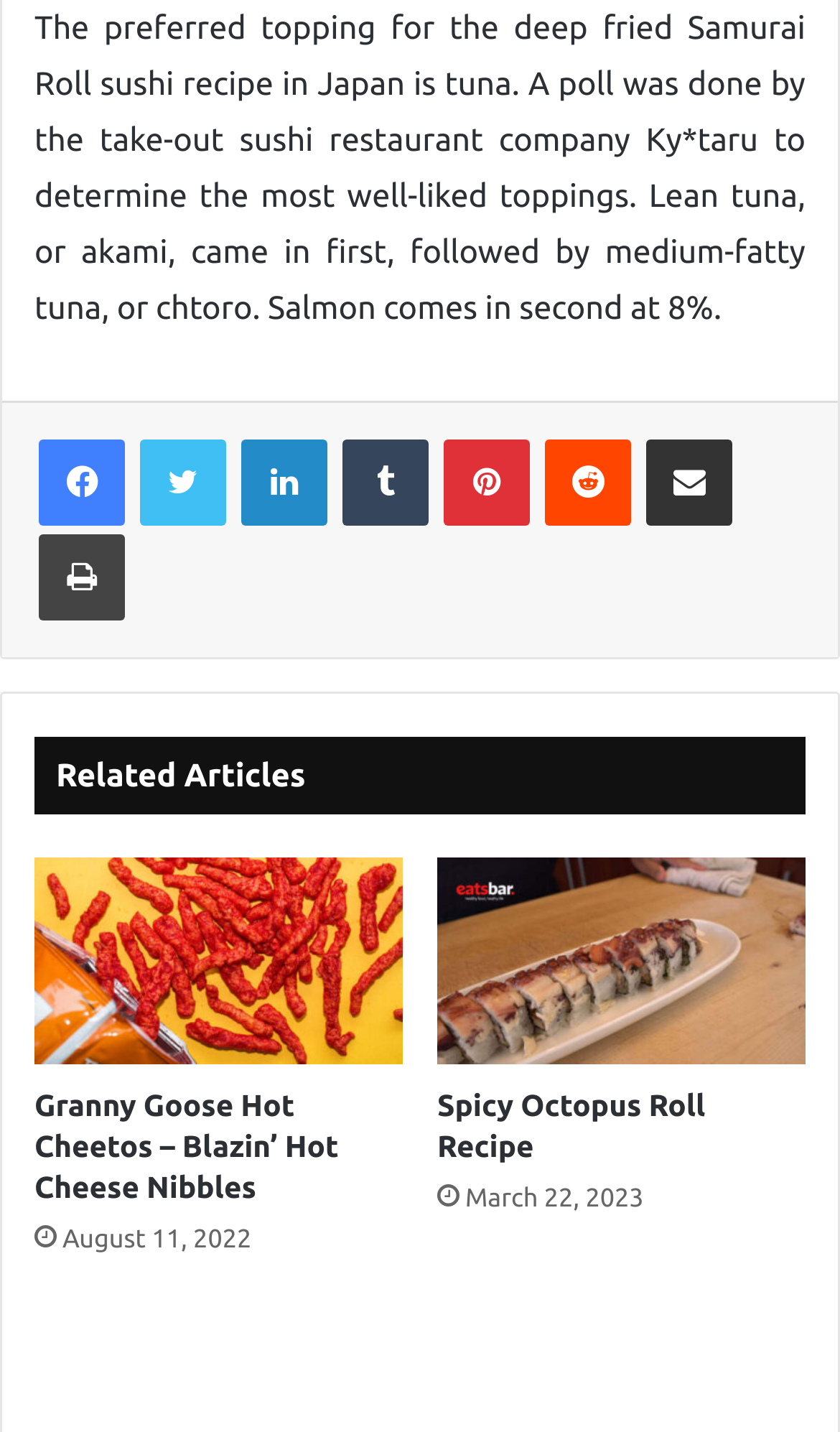Specify the bounding box coordinates of the element's region that should be clicked to achieve the following instruction: "View the Meat Pie Strain image". The bounding box coordinates consist of four float numbers between 0 and 1, in the format [left, top, right, bottom].

[0.041, 0.598, 0.479, 0.743]